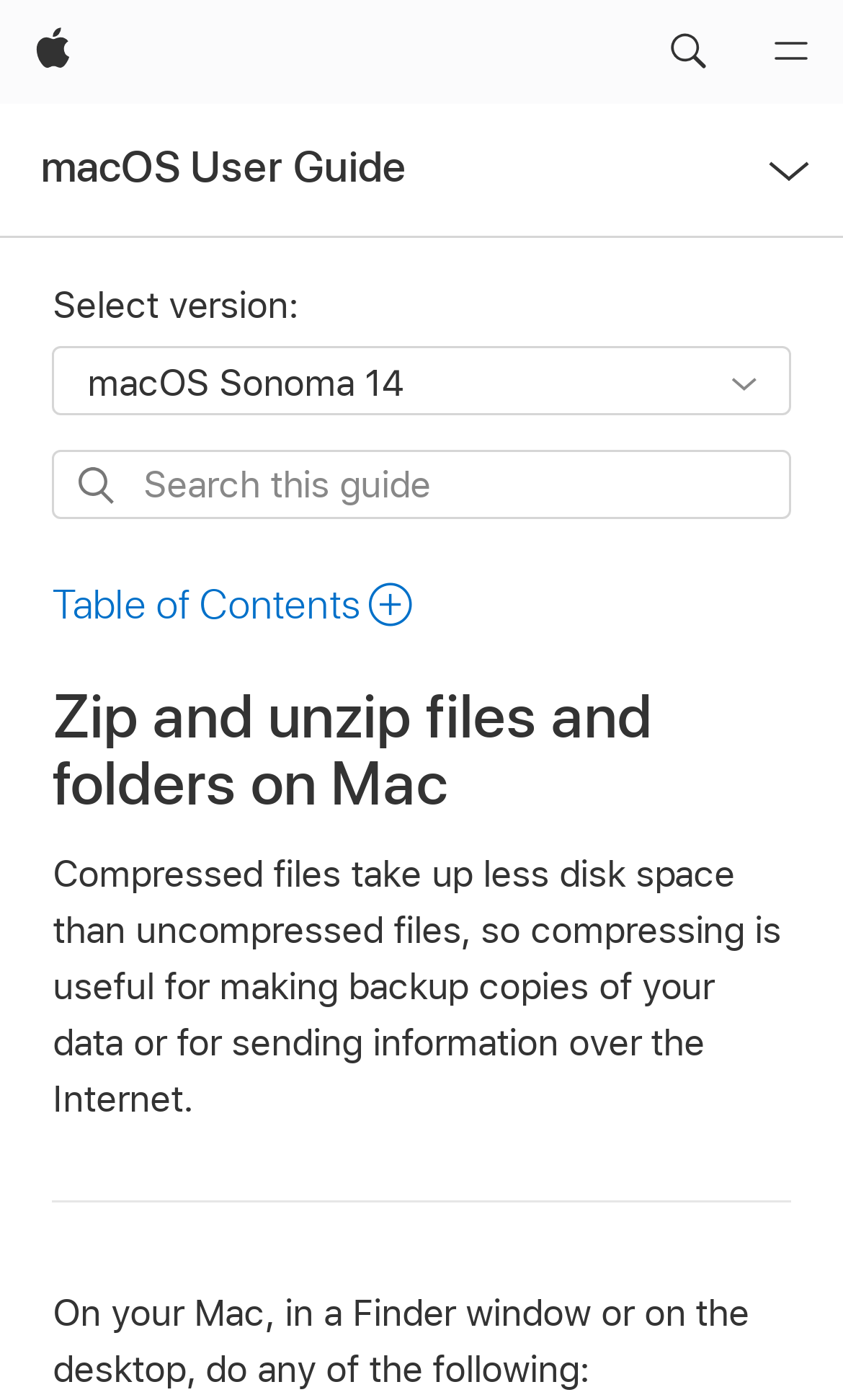What is the 'Table of Contents' button used for? Refer to the image and provide a one-word or short phrase answer.

View table of contents